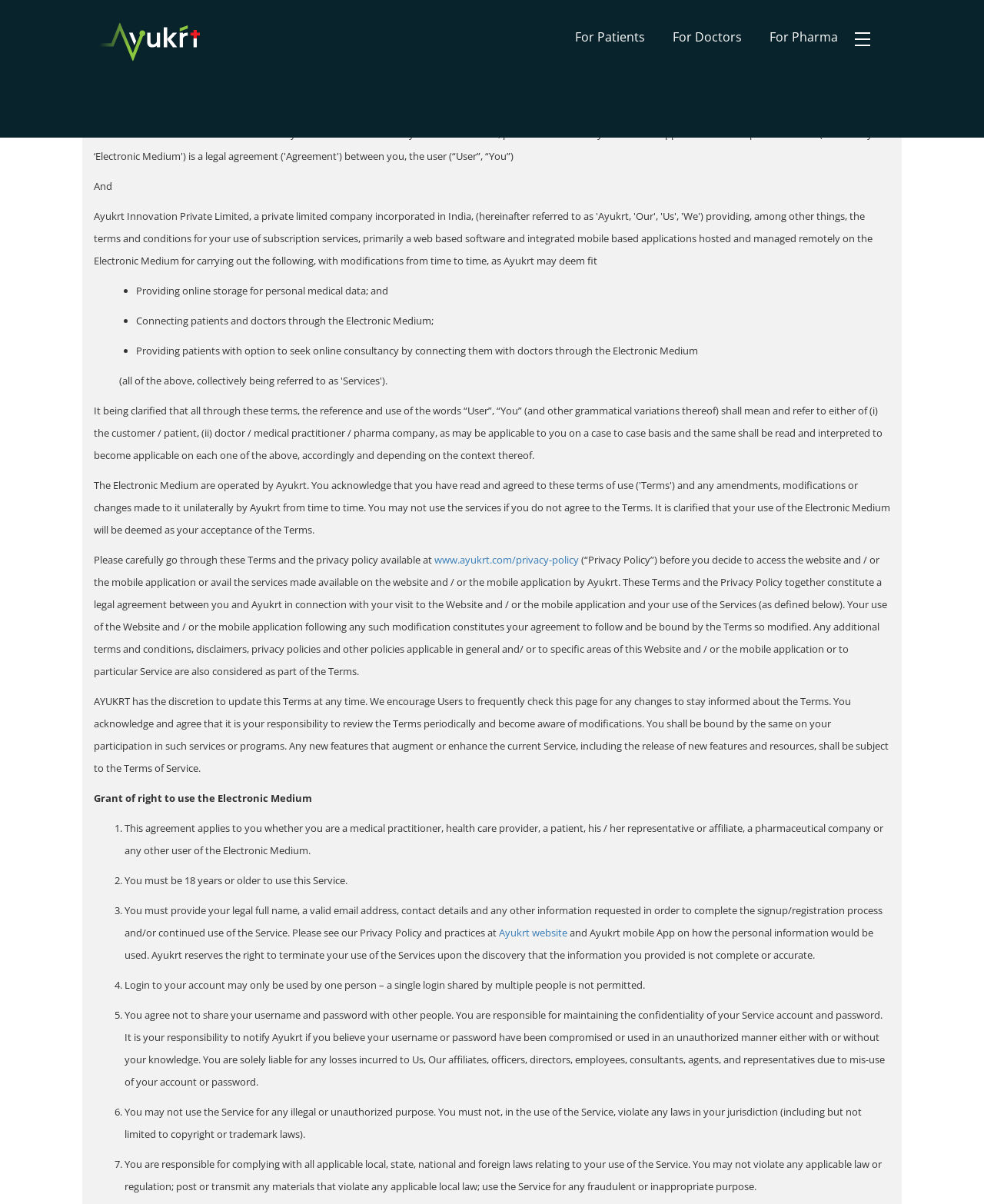Locate the bounding box coordinates of the area you need to click to fulfill this instruction: 'Click on About Us'. The coordinates must be in the form of four float numbers ranging from 0 to 1: [left, top, right, bottom].

[0.87, 0.025, 0.943, 0.052]